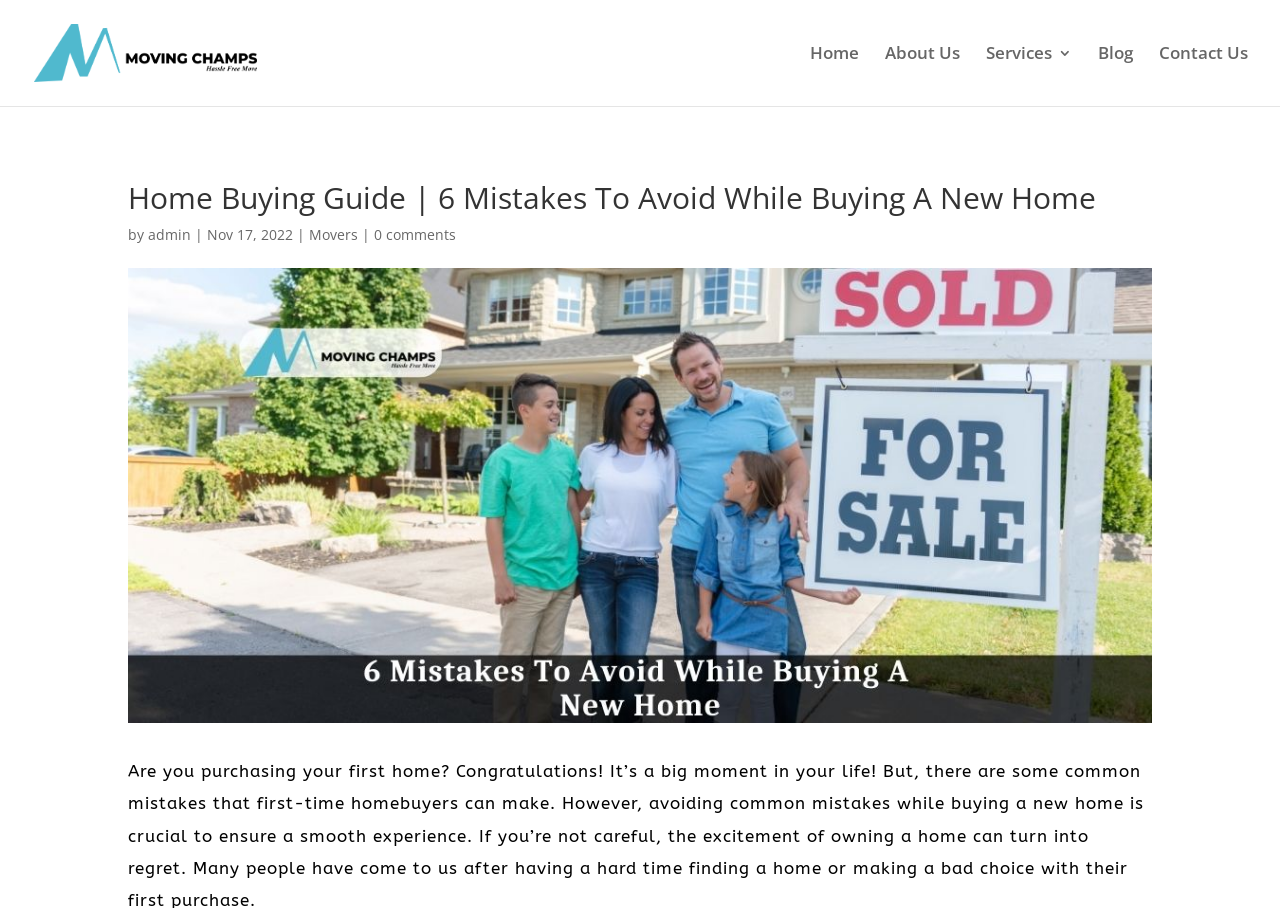Could you please study the image and provide a detailed answer to the question:
What is the name of the blog?

I found the answer by looking at the top-left corner of the webpage, where there is a link with the text 'Moving Champs Canada Blog' and an accompanying image with the same text.